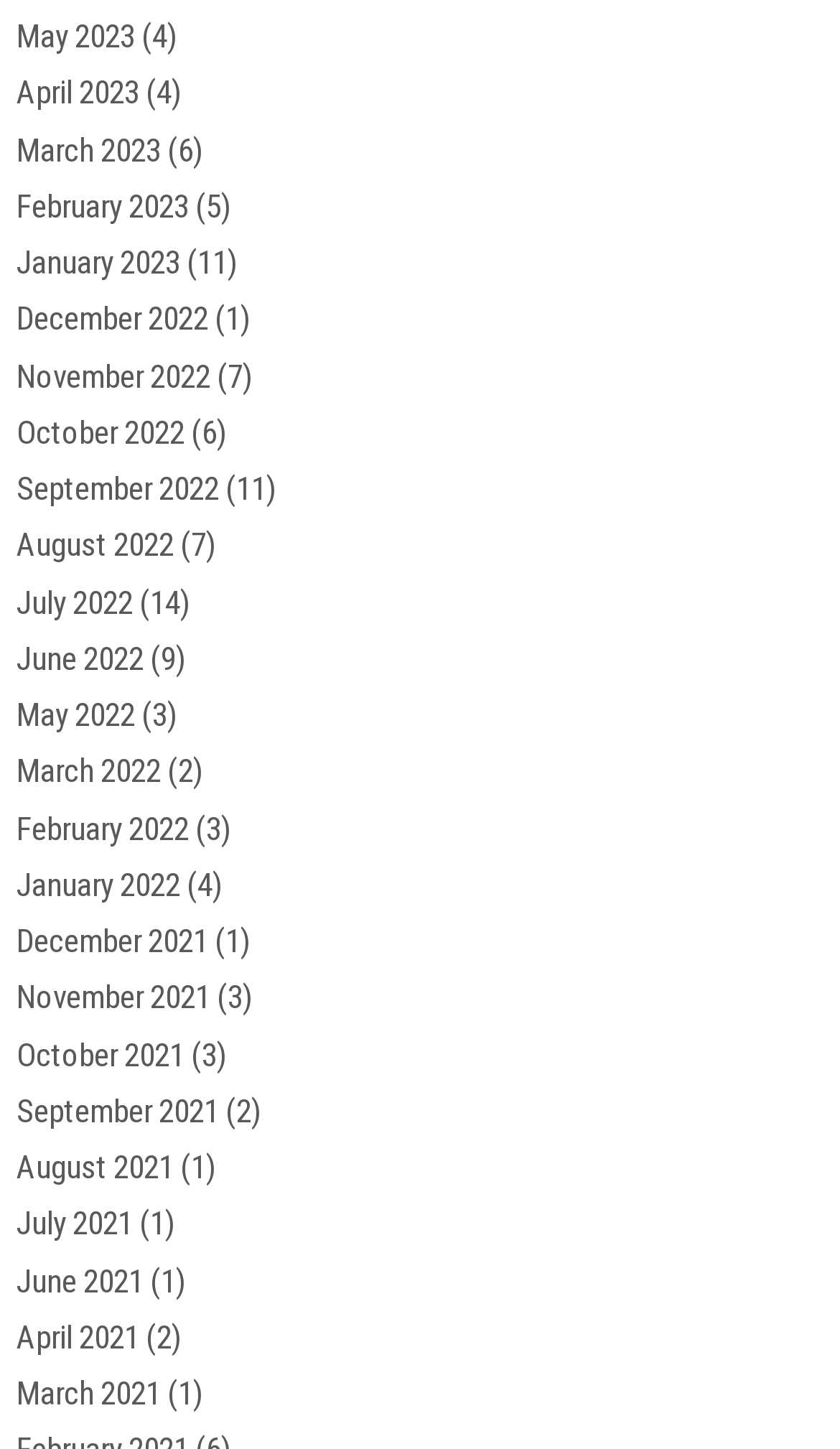How many months are listed in 2022?
Examine the image and provide an in-depth answer to the question.

I counted the number of links on the webpage that correspond to months in 2022, and found that there are 12 months listed: January 2022 to December 2022.